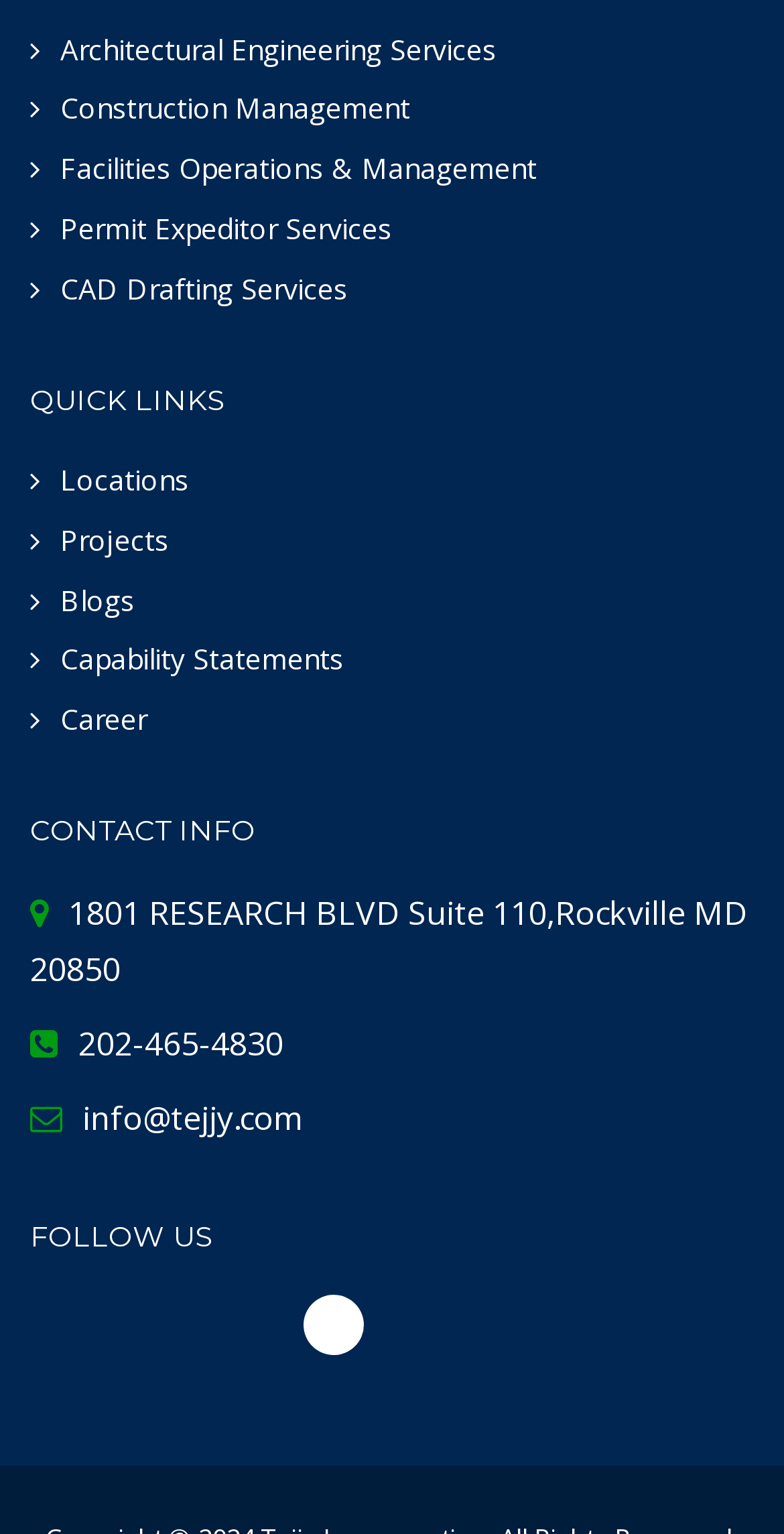Specify the bounding box coordinates of the element's area that should be clicked to execute the given instruction: "Call 202-465-4830". The coordinates should be four float numbers between 0 and 1, i.e., [left, top, right, bottom].

[0.1, 0.665, 0.362, 0.694]